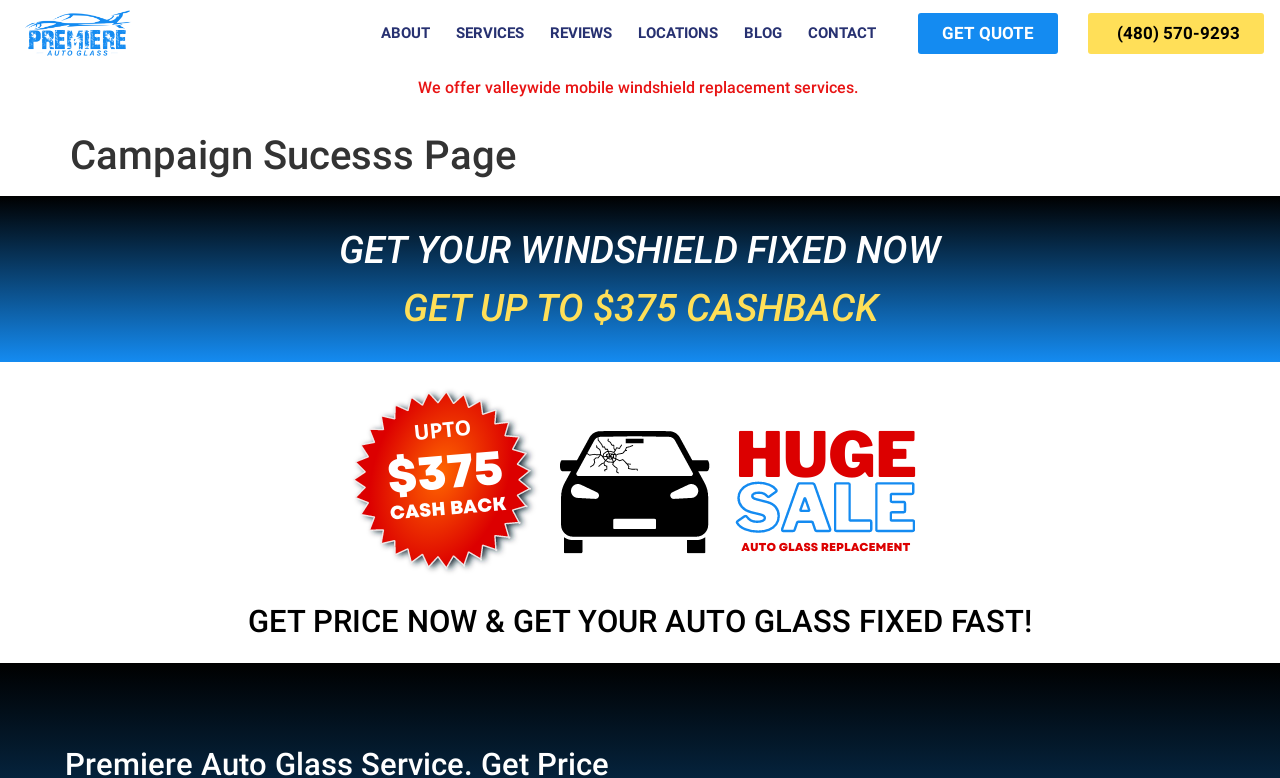Provide your answer to the question using just one word or phrase: What is the maximum cashback amount offered?

$375